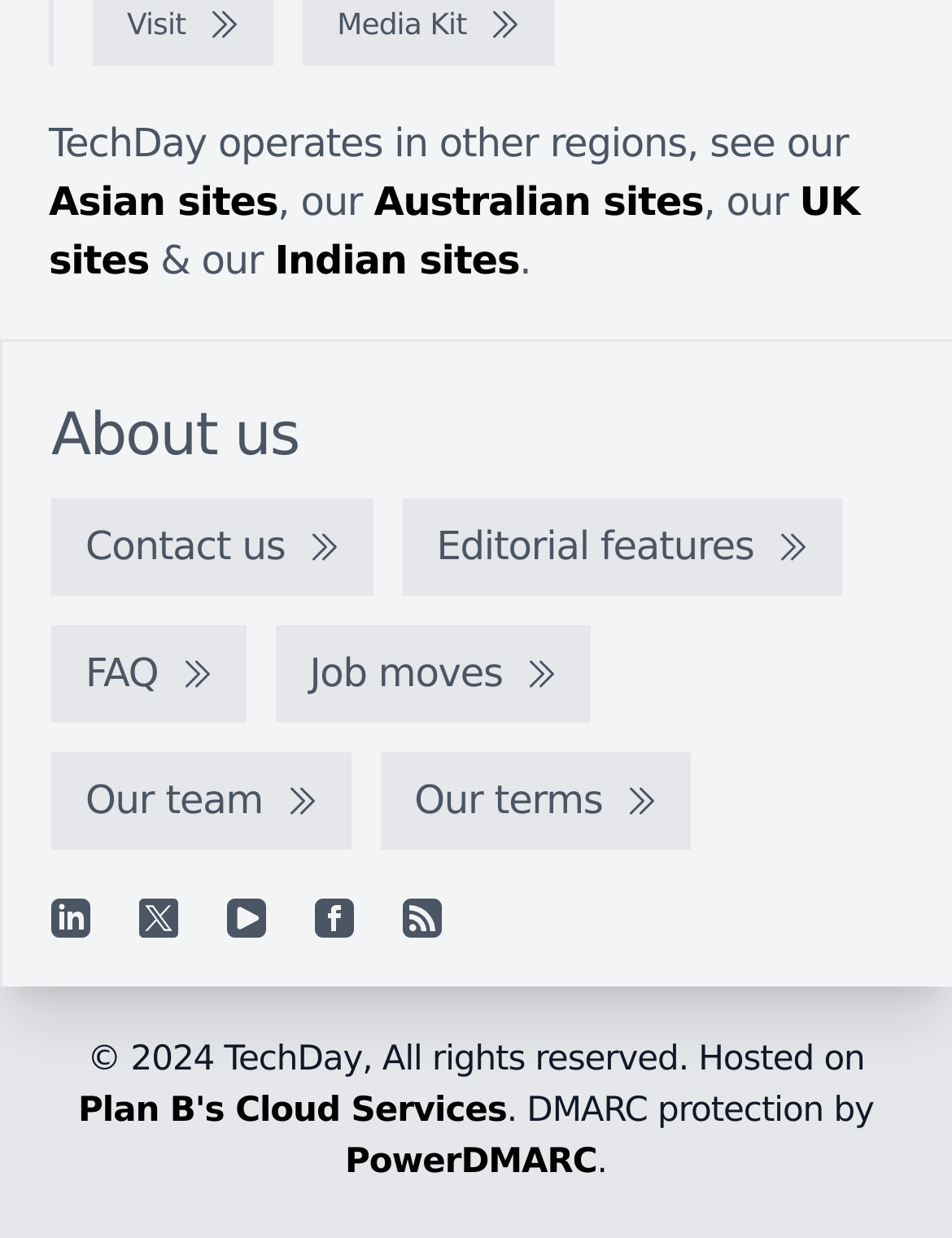Find the bounding box coordinates of the clickable area required to complete the following action: "Check out our team".

[0.054, 0.607, 0.369, 0.686]